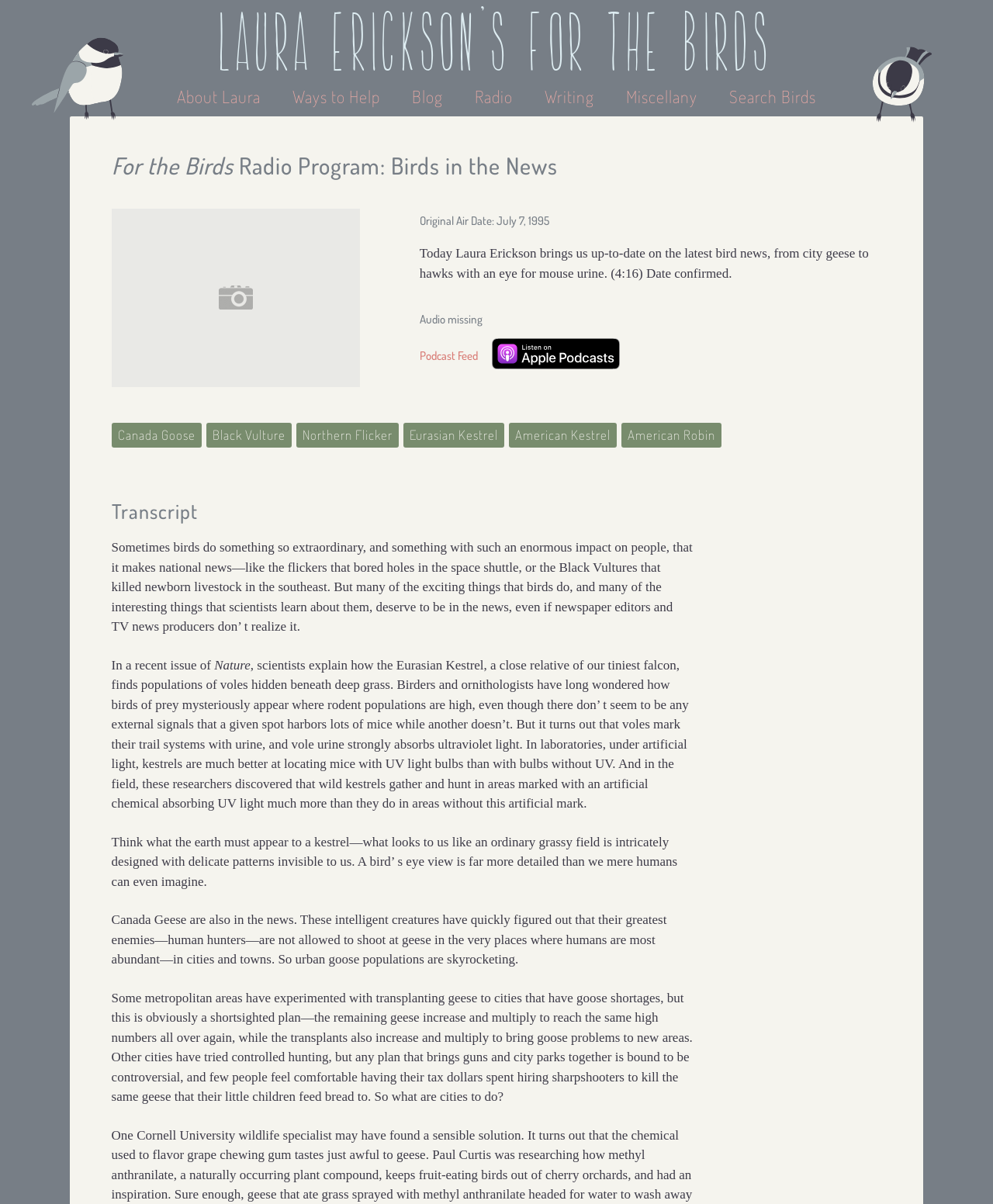Please specify the bounding box coordinates in the format (top-left x, top-left y, bottom-right x, bottom-right y), with values ranging from 0 to 1. Identify the bounding box for the UI component described as follows: Writing

[0.534, 0.071, 0.612, 0.089]